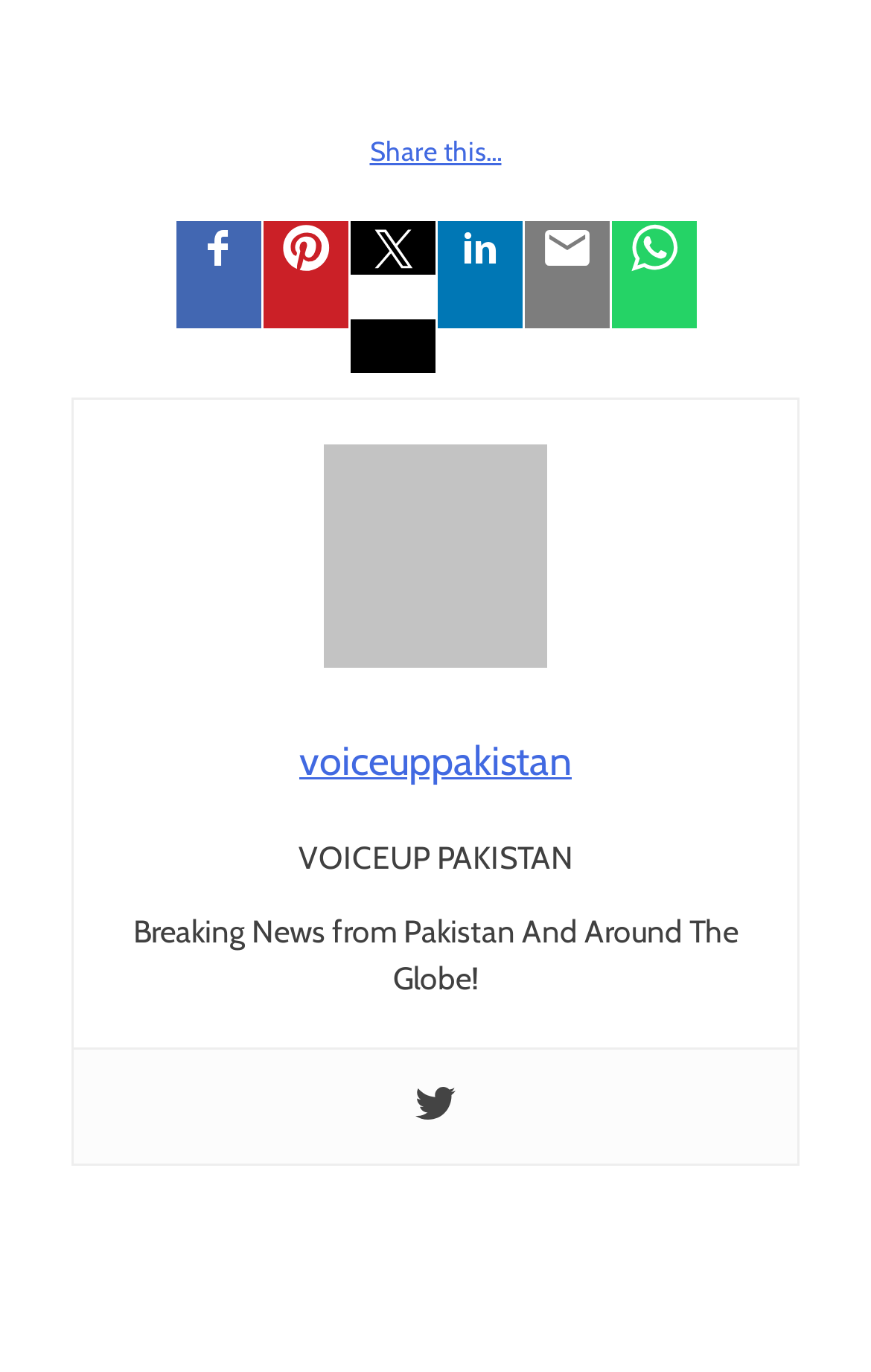Please specify the bounding box coordinates of the clickable region to carry out the following instruction: "Share this page". The coordinates should be four float numbers between 0 and 1, in the format [left, top, right, bottom].

[0.424, 0.098, 0.576, 0.122]